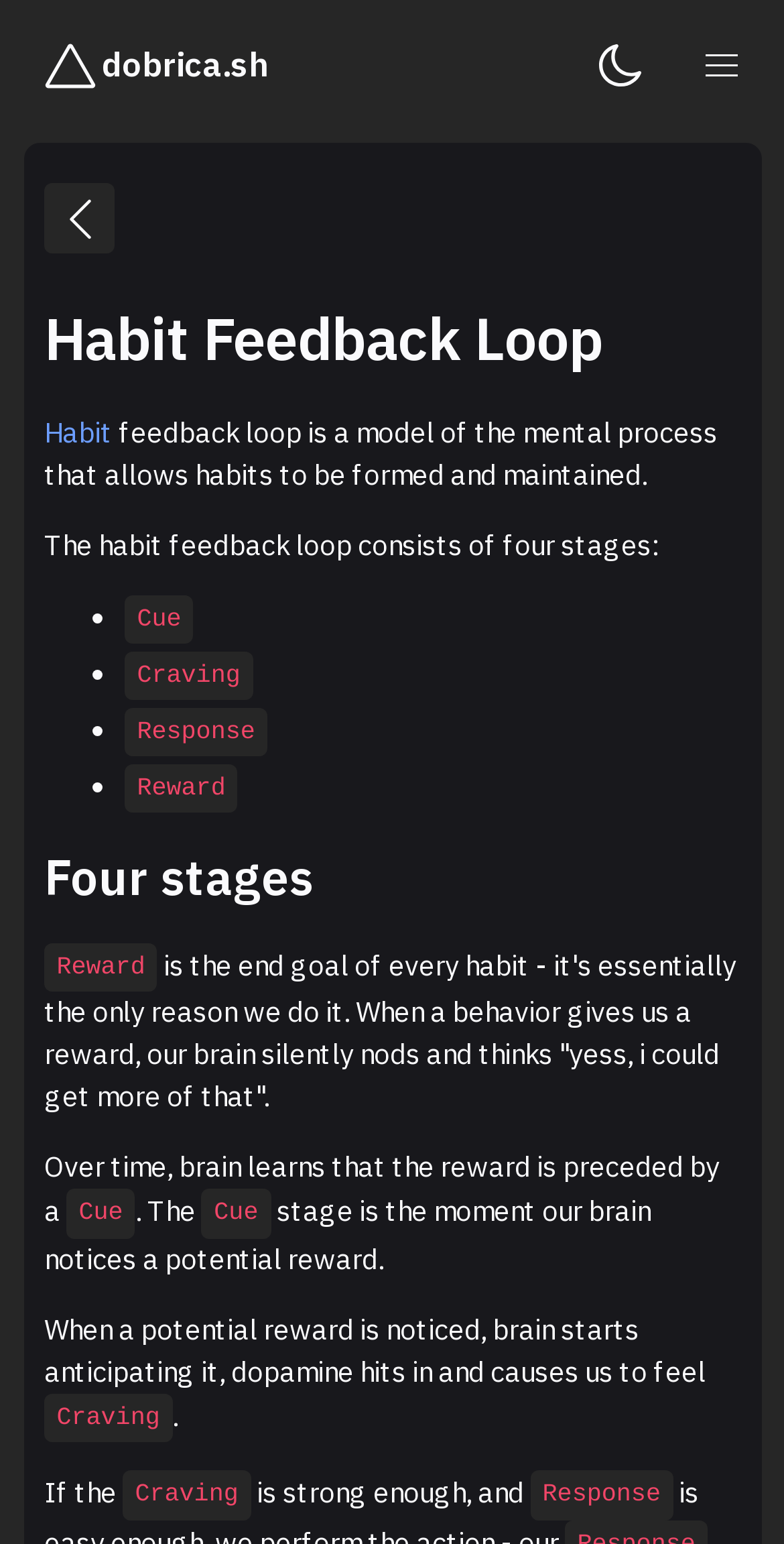What is the habit feedback loop?
Please answer the question with a single word or phrase, referencing the image.

a model of the mental process